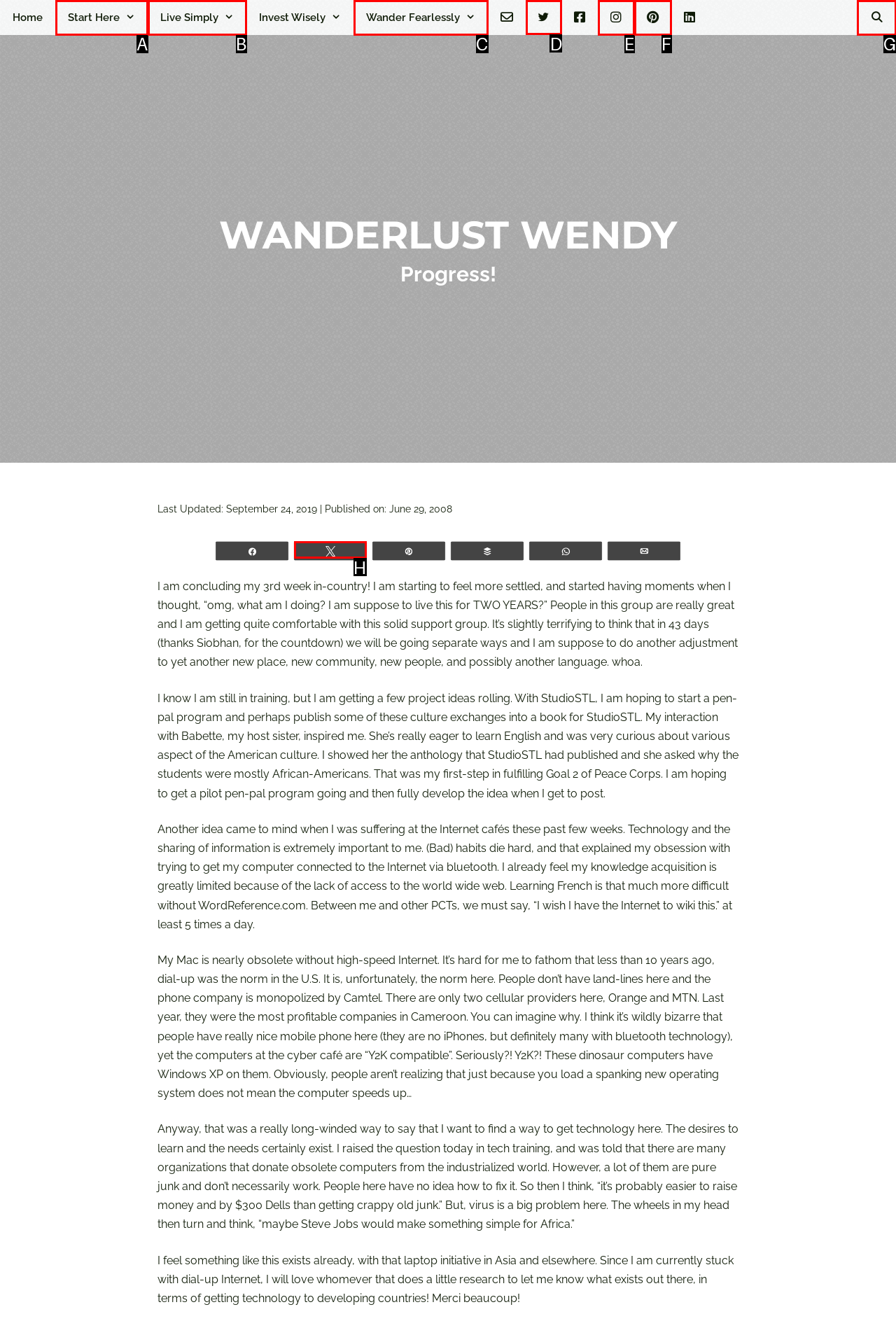Indicate which red-bounded element should be clicked to perform the task: Click on the 'Twitter' link Answer with the letter of the correct option.

D